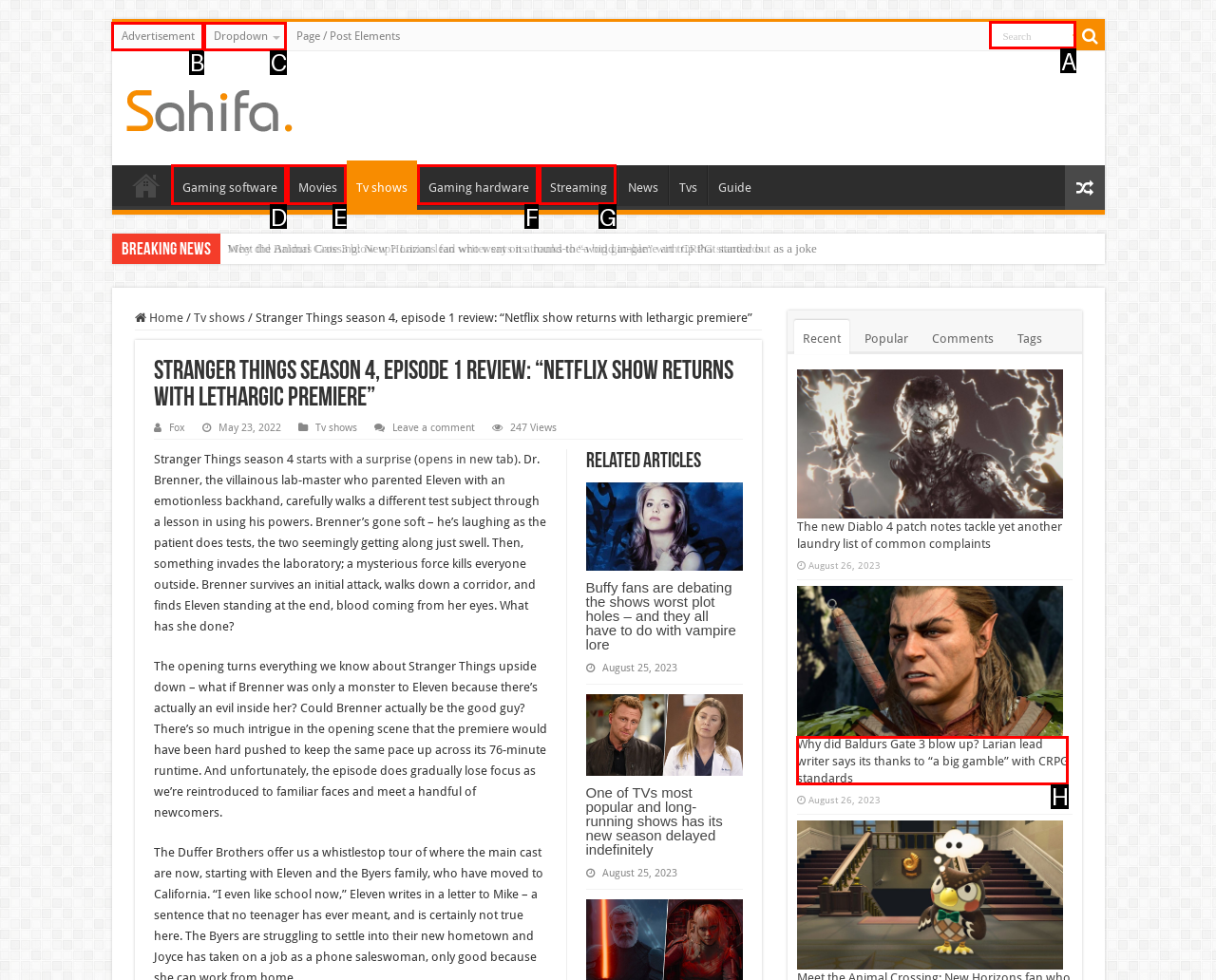Which UI element should be clicked to perform the following task: Search for something? Answer with the corresponding letter from the choices.

A